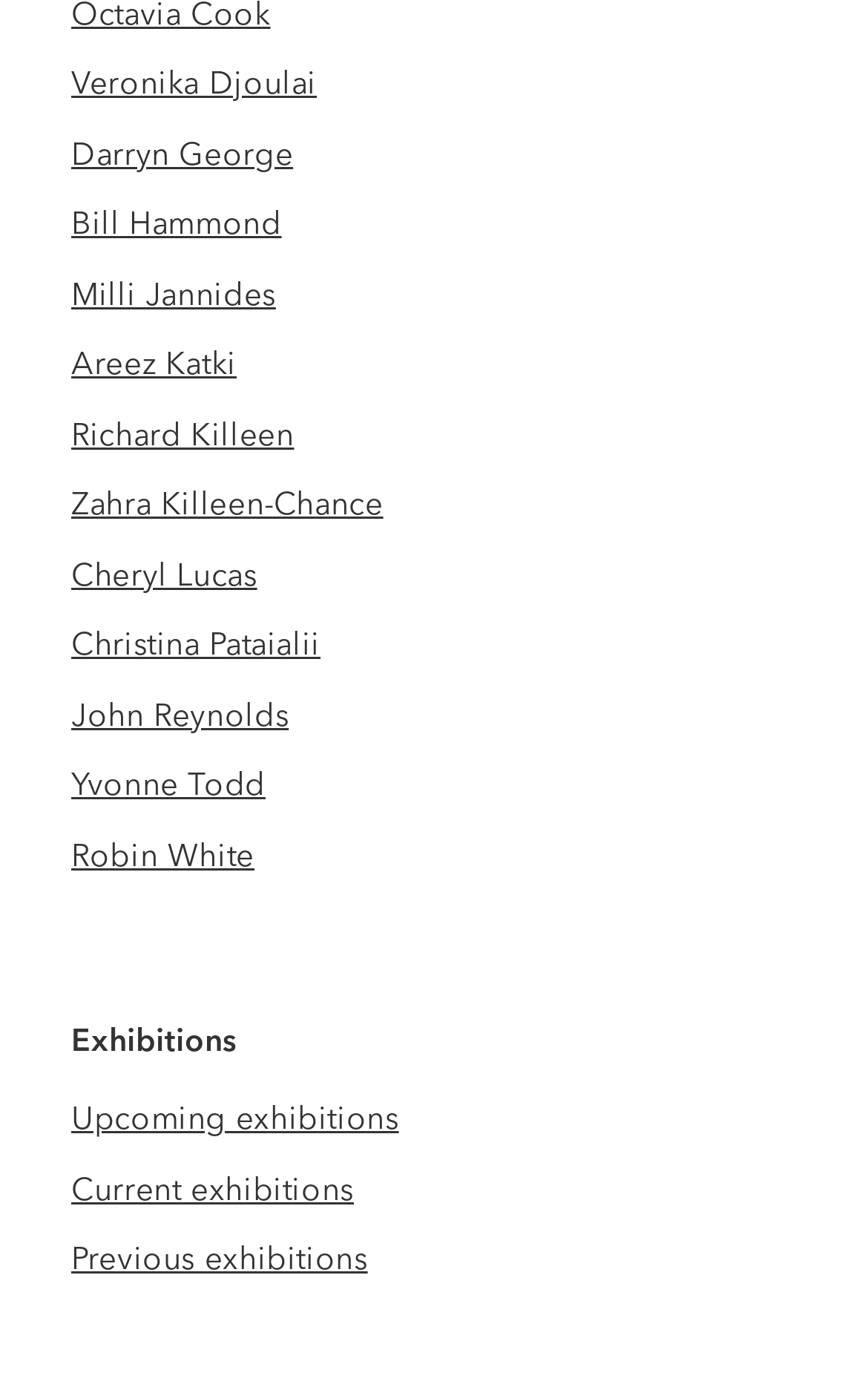Given the element description, predict the bounding box coordinates in the format (top-left x, top-left y, bottom-right x, bottom-right y), using floating point numbers between 0 and 1: Upcoming exhibitions

[0.082, 0.785, 0.459, 0.817]